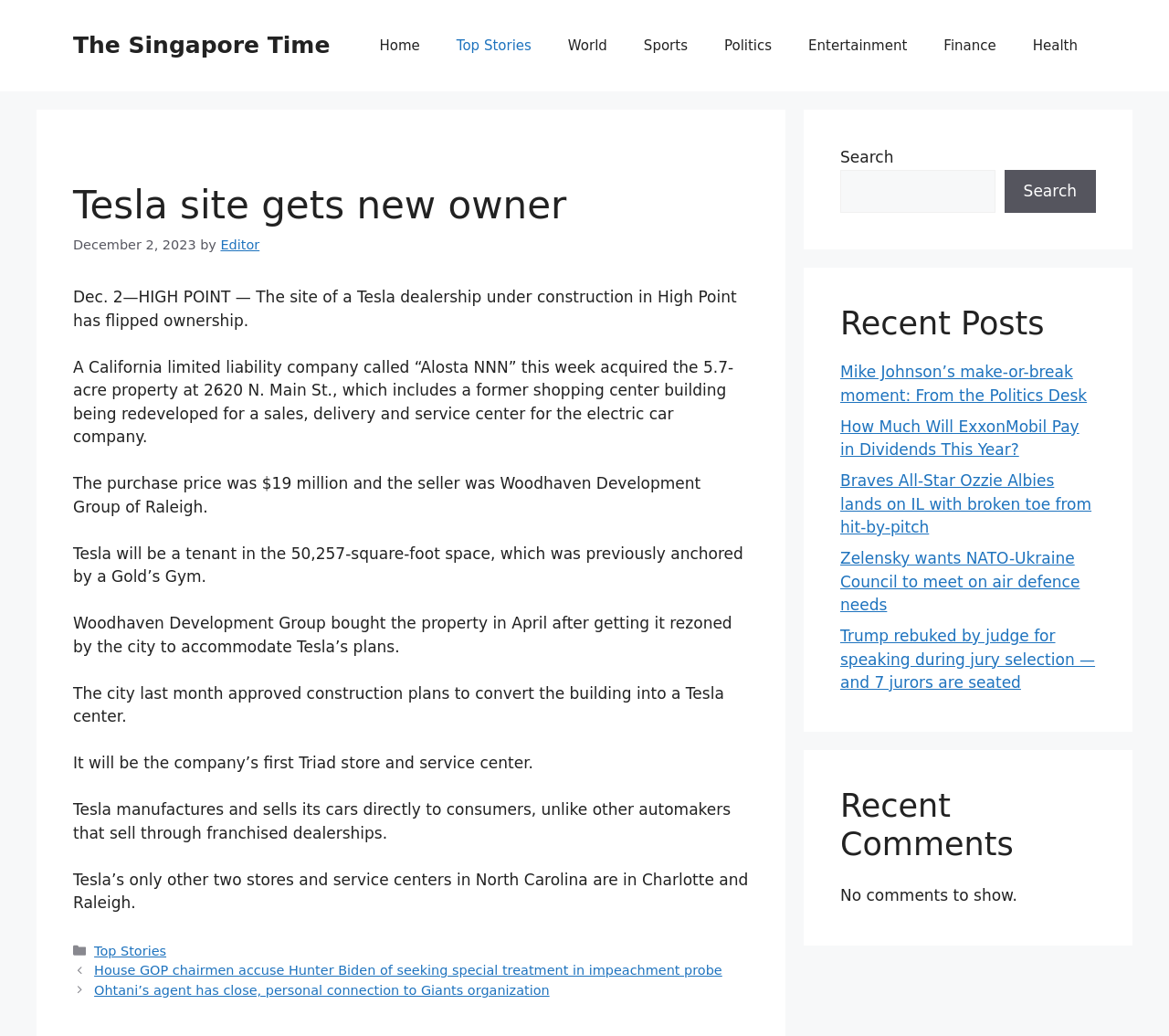How many stores and service centers does Tesla have in North Carolina?
Give a single word or phrase as your answer by examining the image.

Three